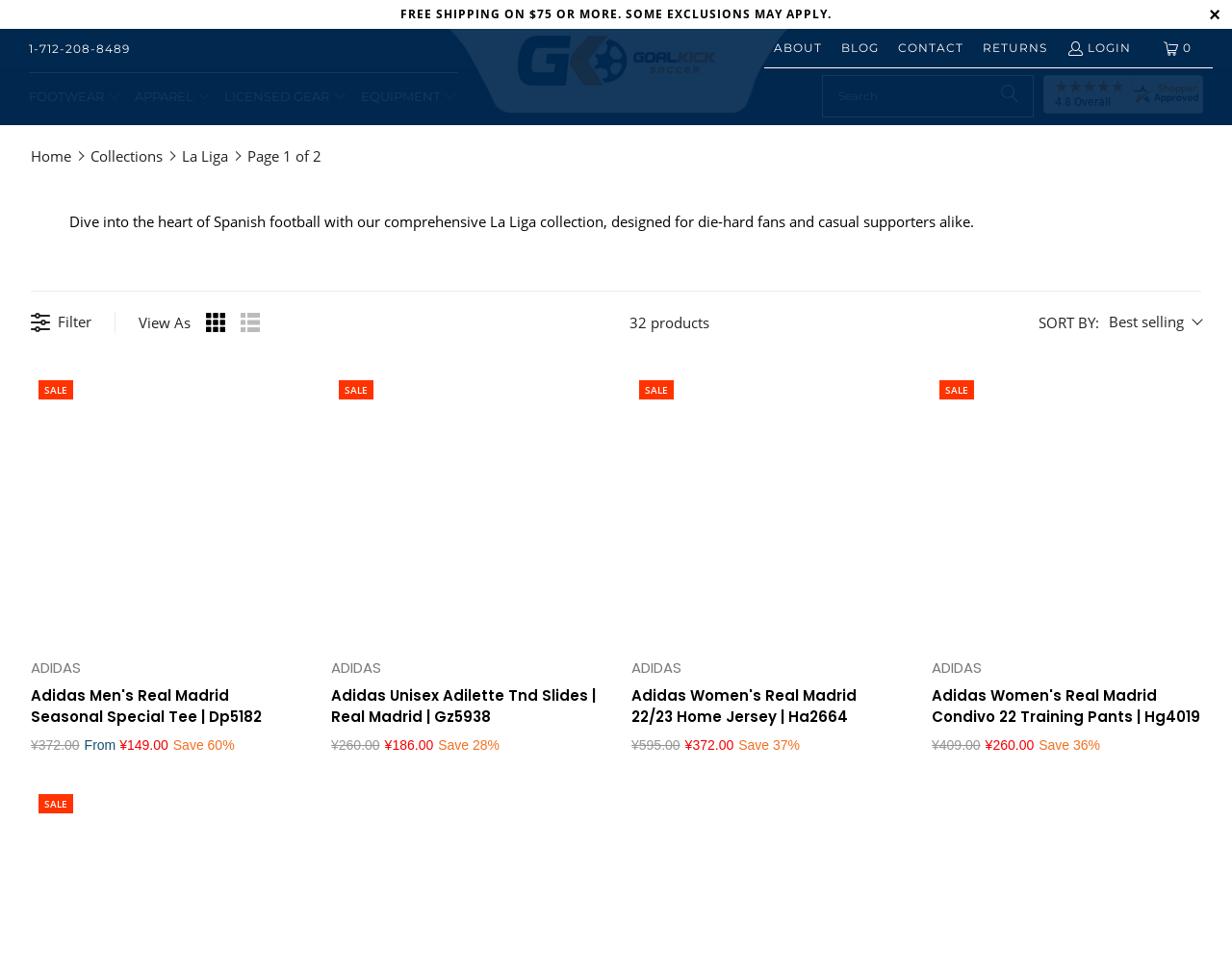Locate the UI element described by parent_node: Select options and provide its bounding box coordinates. Use the format (top-left x, top-left y, bottom-right x, bottom-right y) with all values as floating point numbers between 0 and 1.

[0.703, 0.618, 0.731, 0.657]